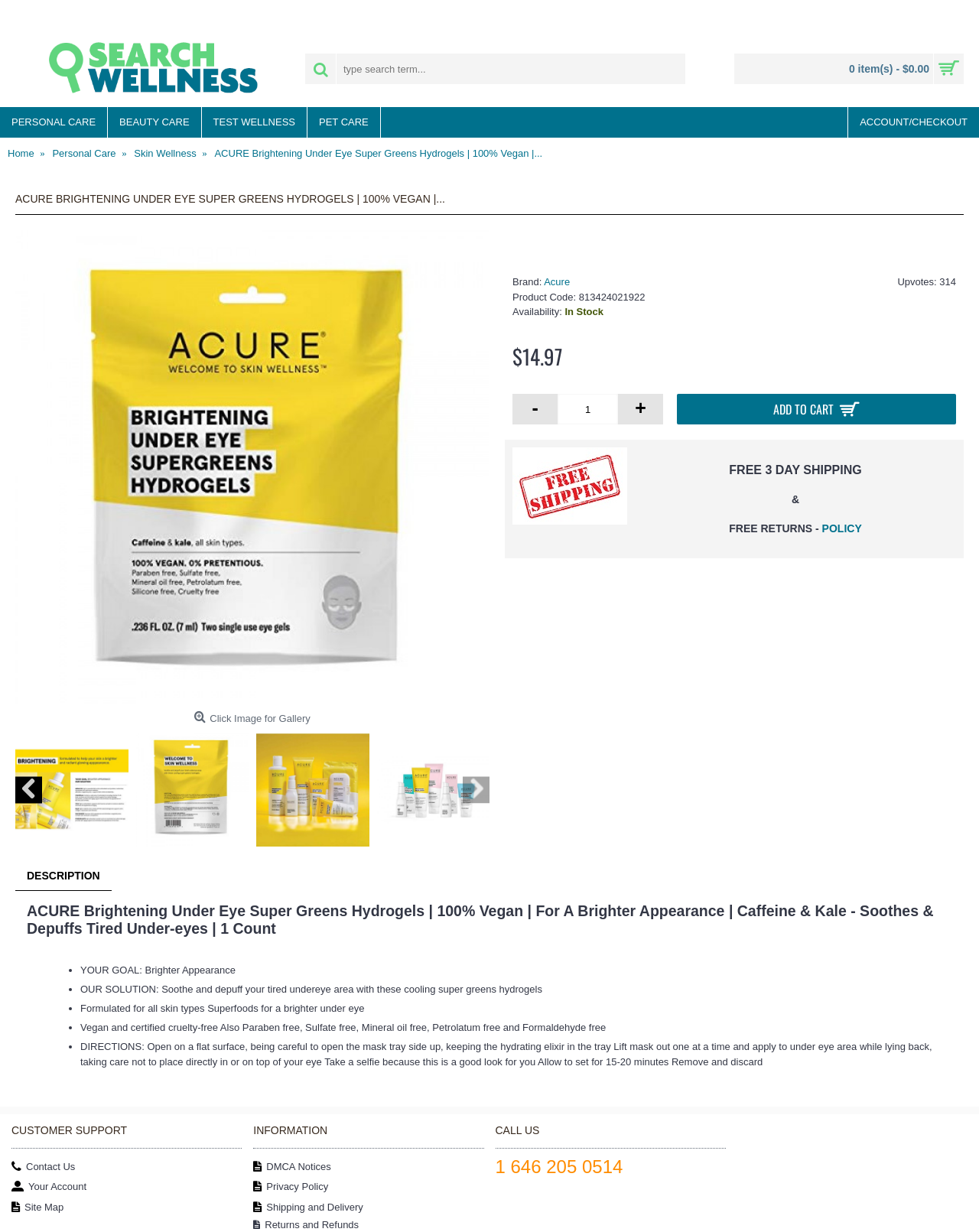Find the bounding box of the element with the following description: "name="search" placeholder="type search term..."". The coordinates must be four float numbers between 0 and 1, formatted as [left, top, right, bottom].

[0.312, 0.043, 0.7, 0.068]